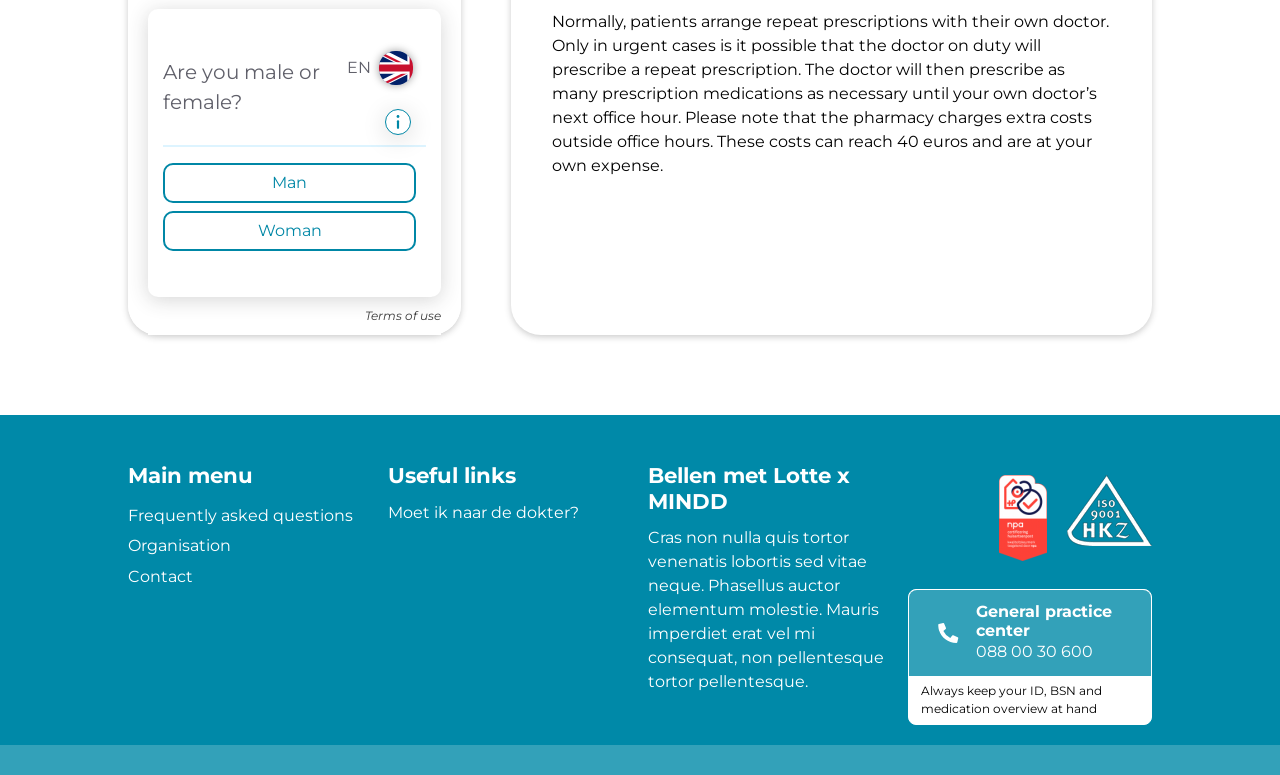Determine the bounding box of the UI element mentioned here: "Terms of use". The coordinates must be in the format [left, top, right, bottom] with values ranging from 0 to 1.

[0.291, 0.354, 0.345, 0.372]